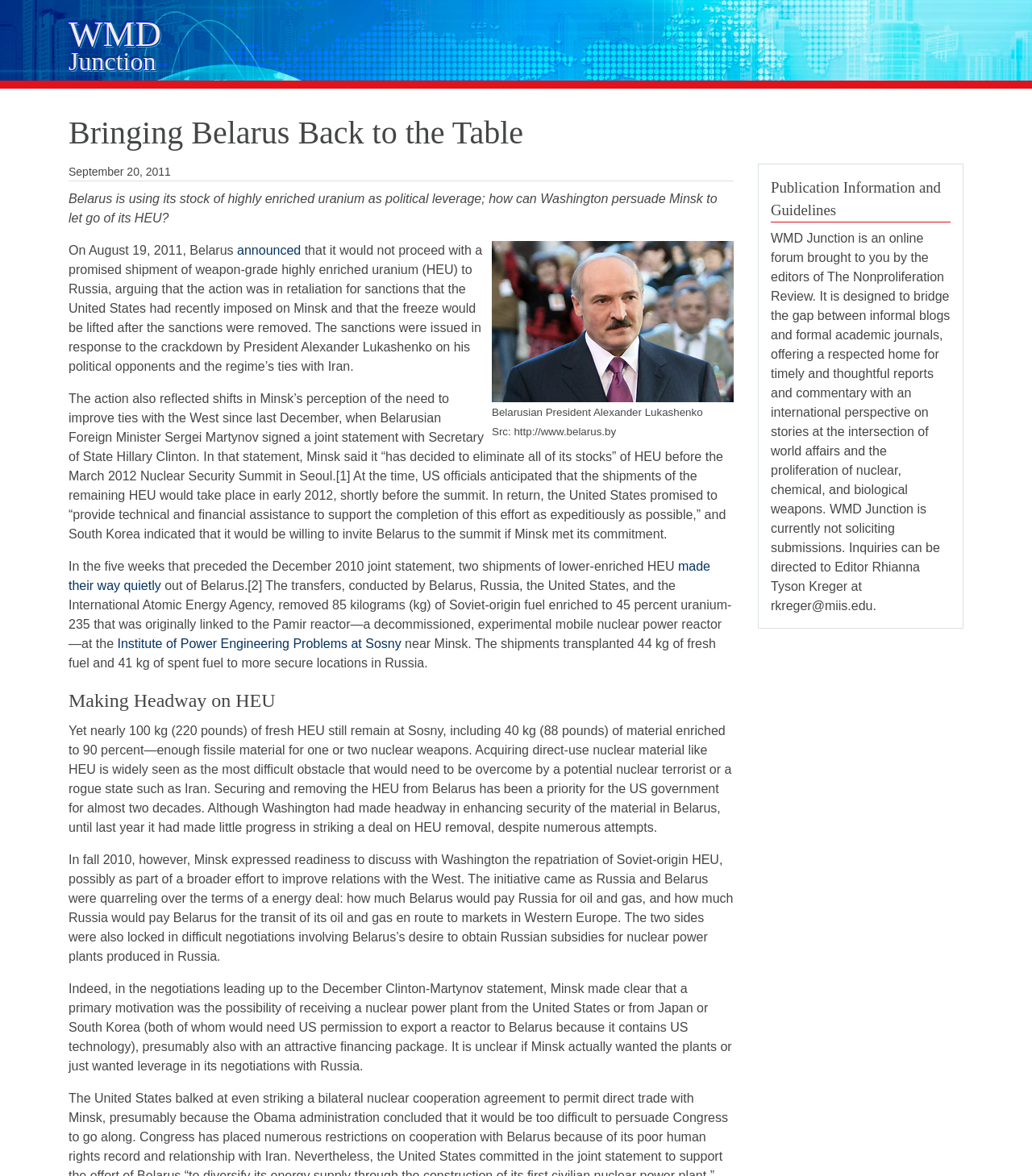Respond to the question with just a single word or phrase: 
What is the purpose of WMD Junction?

To bridge the gap between informal blogs and formal academic journals